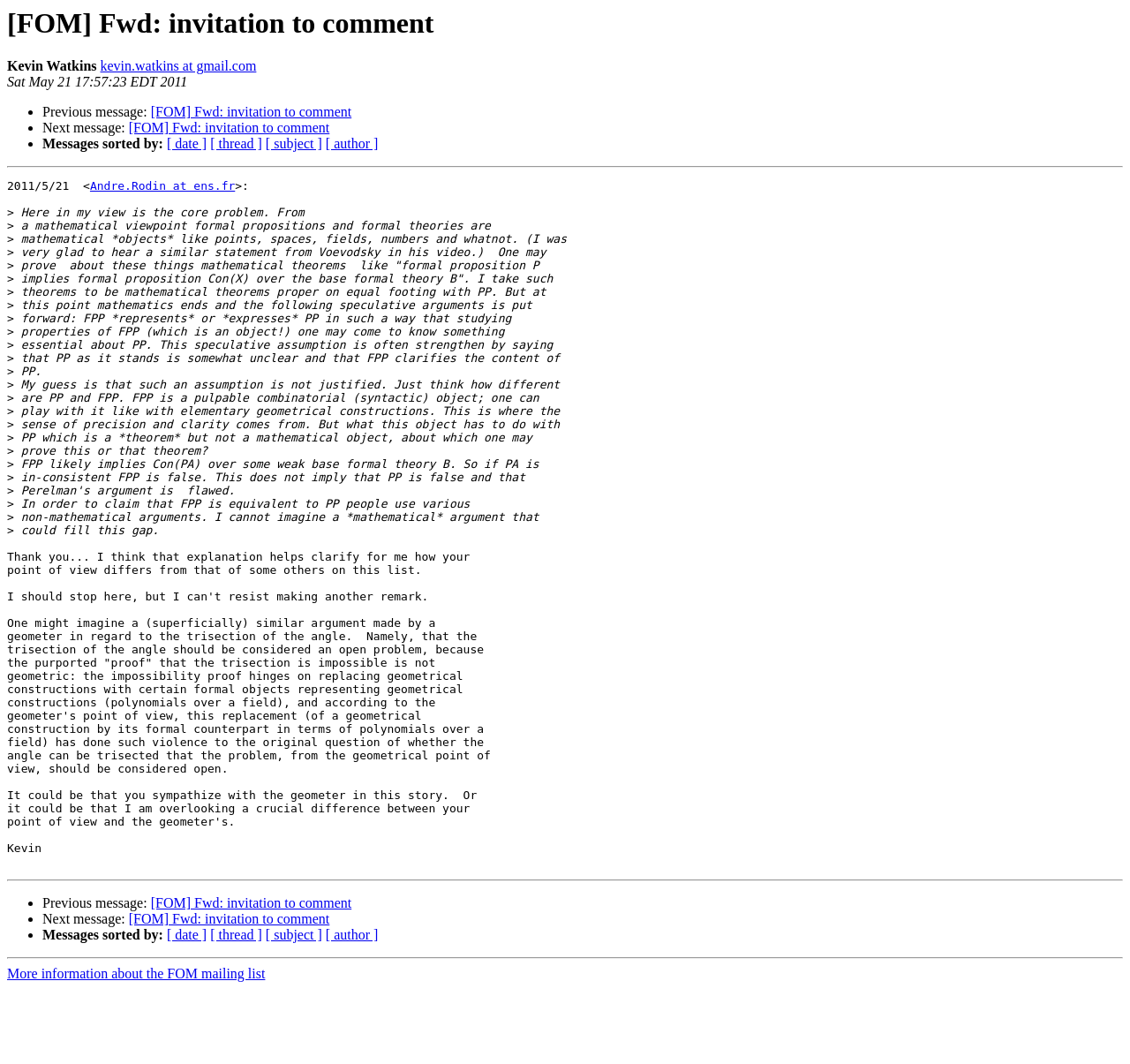Pinpoint the bounding box coordinates of the element that must be clicked to accomplish the following instruction: "View more information about the FOM mailing list". The coordinates should be in the format of four float numbers between 0 and 1, i.e., [left, top, right, bottom].

[0.006, 0.908, 0.235, 0.922]